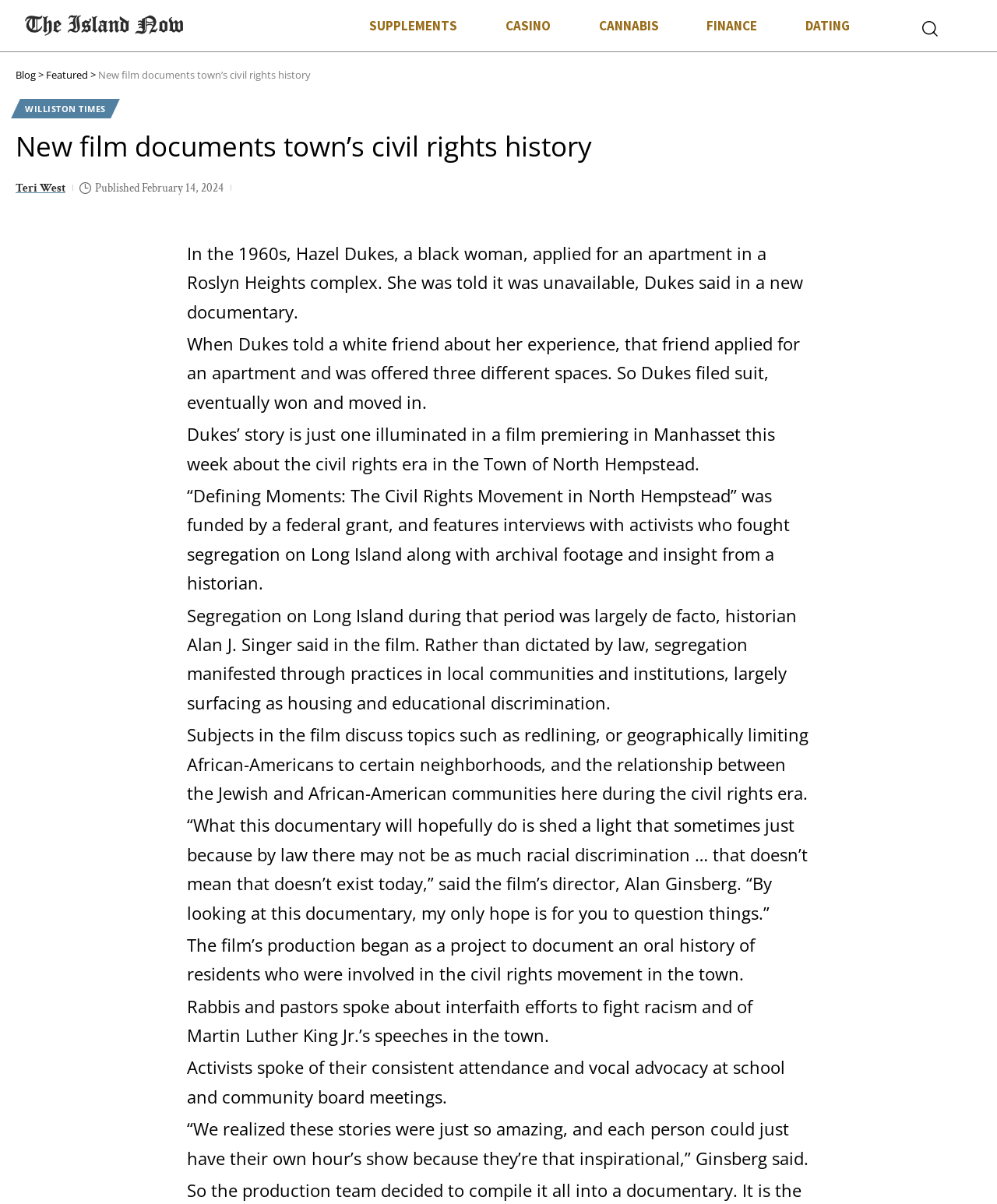What is the topic of the film?
We need a detailed and meticulous answer to the question.

I found the answer by reading the text content of the webpage, specifically the sentence '“Defining Moments: The Civil Rights Movement in North Hempstead” was funded by a federal grant, and features interviews with activists who fought segregation on Long Island along with archival footage and insight from a historian.'